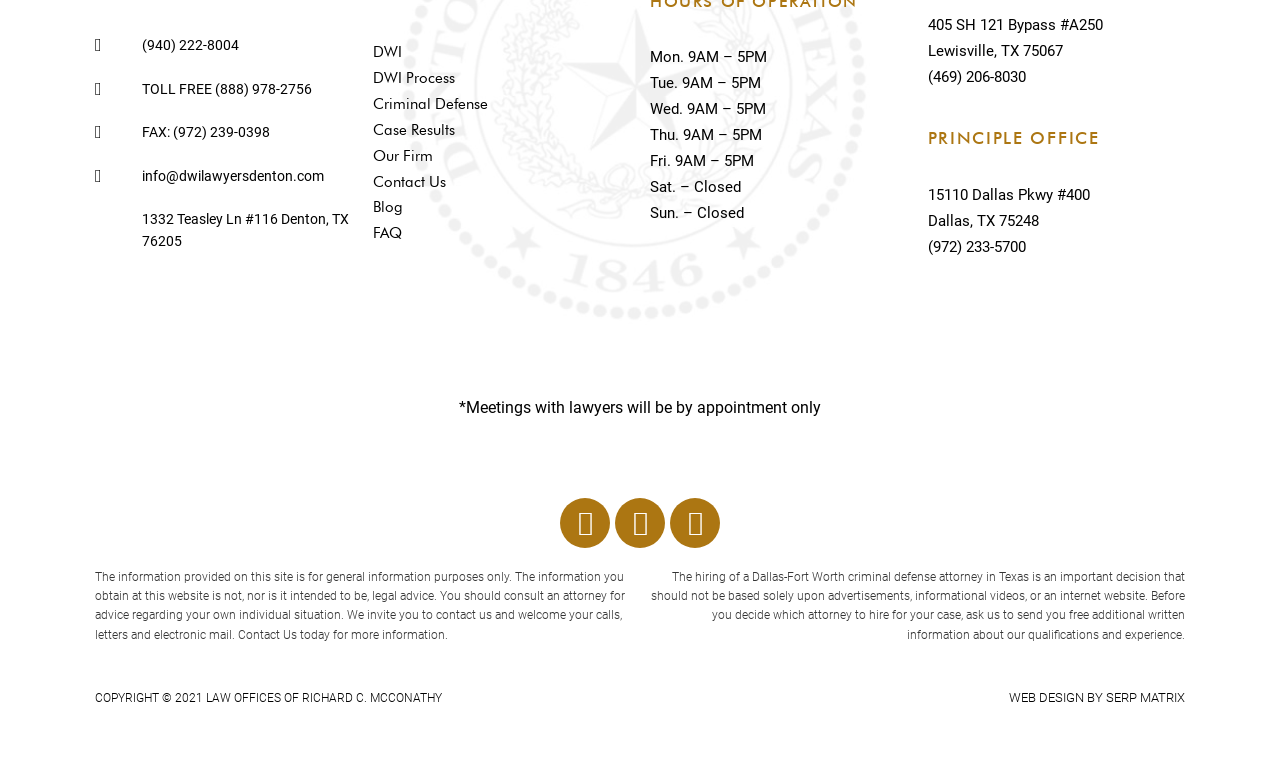Answer the question using only one word or a concise phrase: What is the address of the Lewisville office?

405 SH 121 Bypass #A250, Lewisville, TX 75067